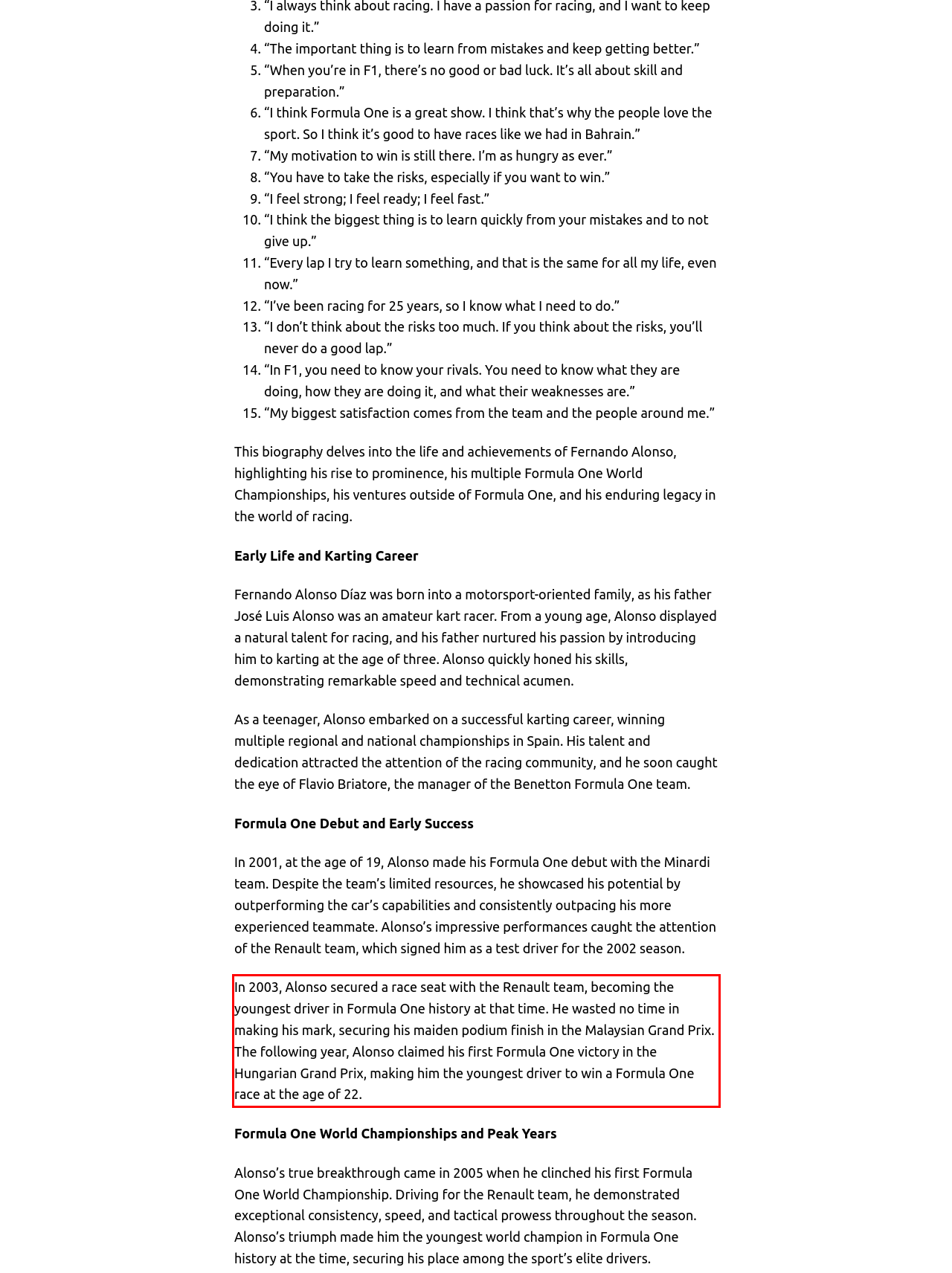You are provided with a screenshot of a webpage containing a red bounding box. Please extract the text enclosed by this red bounding box.

In 2003, Alonso secured a race seat with the Renault team, becoming the youngest driver in Formula One history at that time. He wasted no time in making his mark, securing his maiden podium finish in the Malaysian Grand Prix. The following year, Alonso claimed his first Formula One victory in the Hungarian Grand Prix, making him the youngest driver to win a Formula One race at the age of 22.